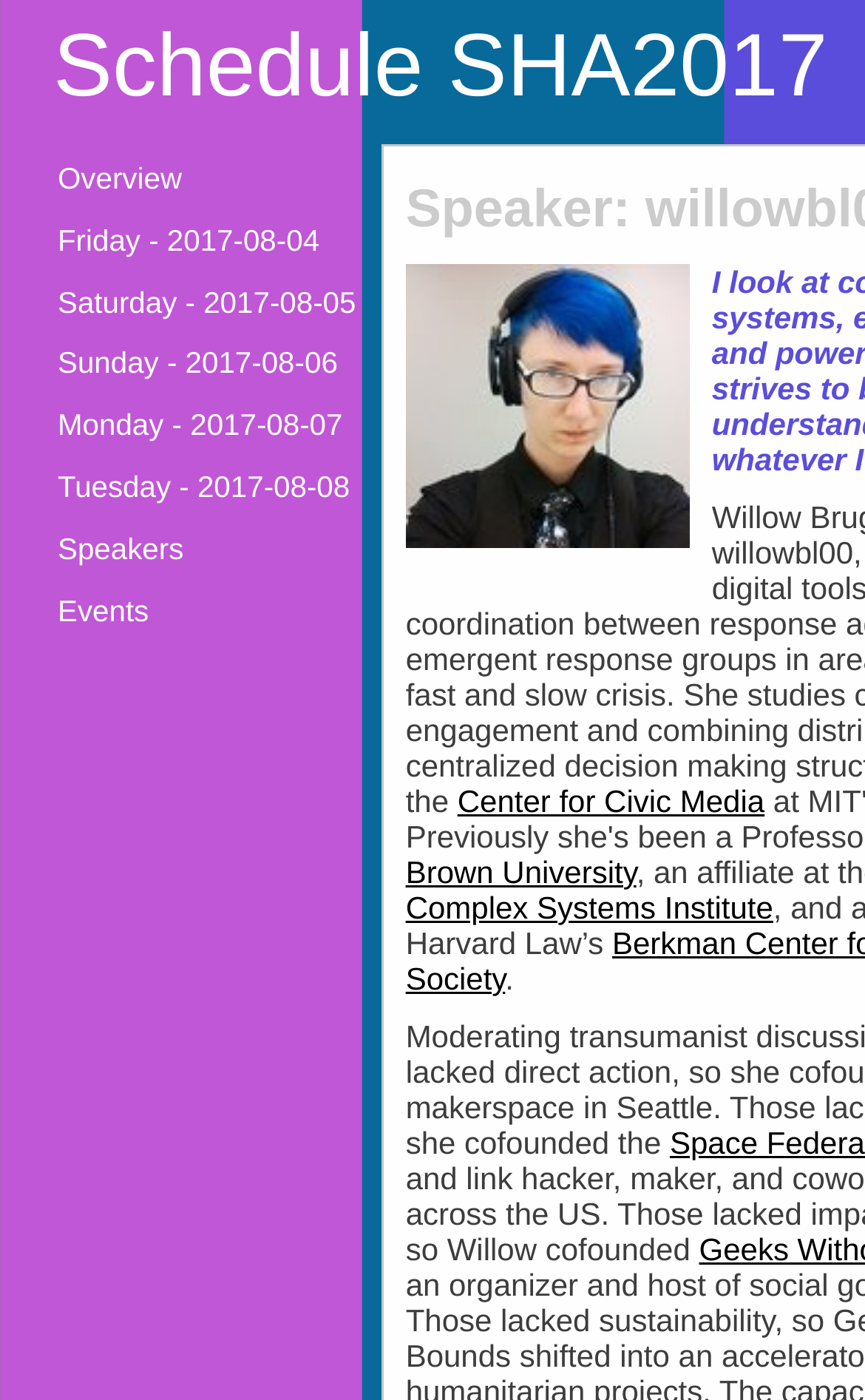Locate the UI element described by Events in the provided webpage screenshot. Return the bounding box coordinates in the format (top-left x, top-left y, bottom-right x, bottom-right y), ensuring all values are between 0 and 1.

[0.067, 0.424, 0.172, 0.456]